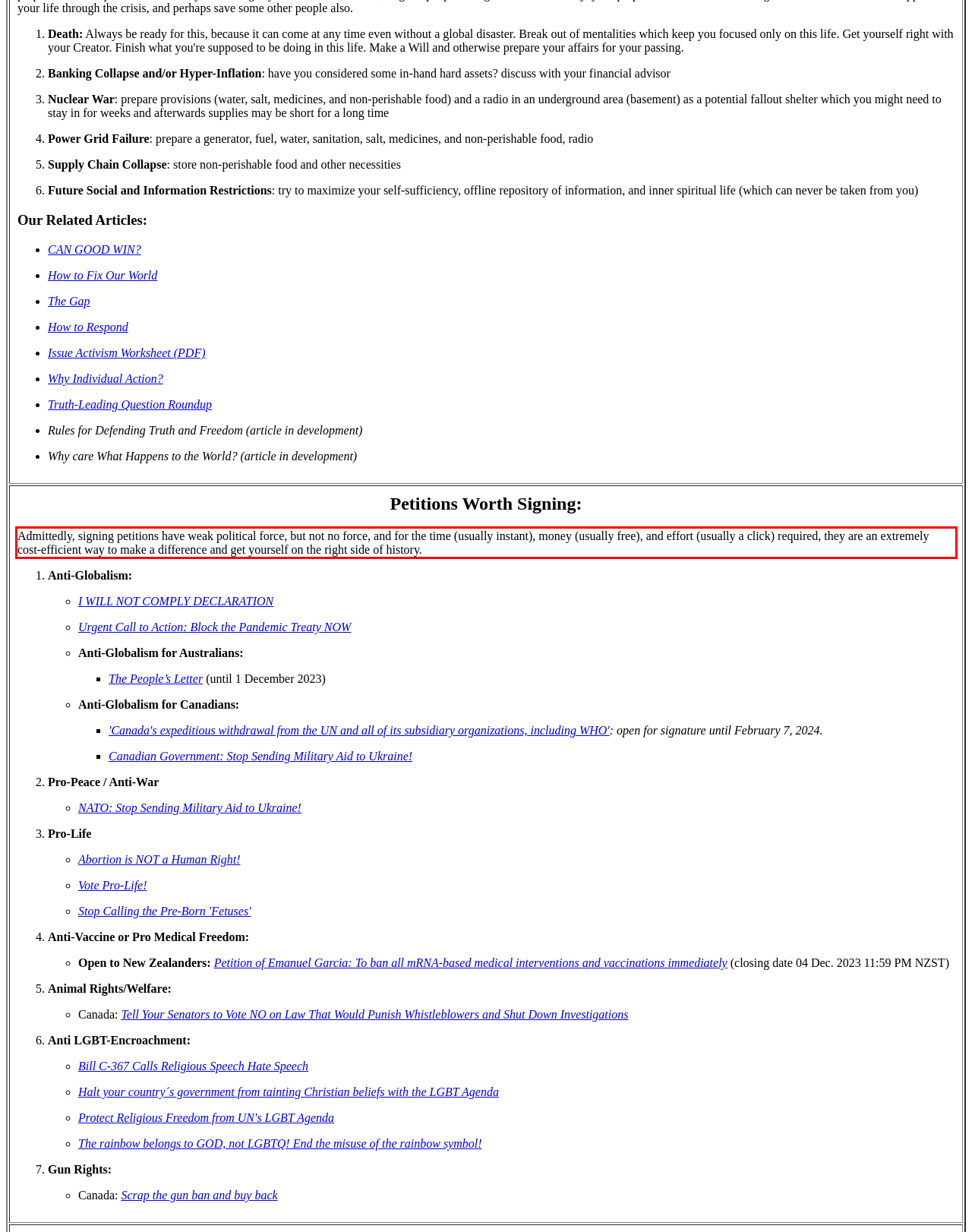Please analyze the provided webpage screenshot and perform OCR to extract the text content from the red rectangle bounding box.

Admittedly, signing petitions have weak political force, but not no force, and for the time (usually instant), money (usually free), and effort (usually a click) required, they are an extremely cost-efficient way to make a difference and get yourself on the right side of history.